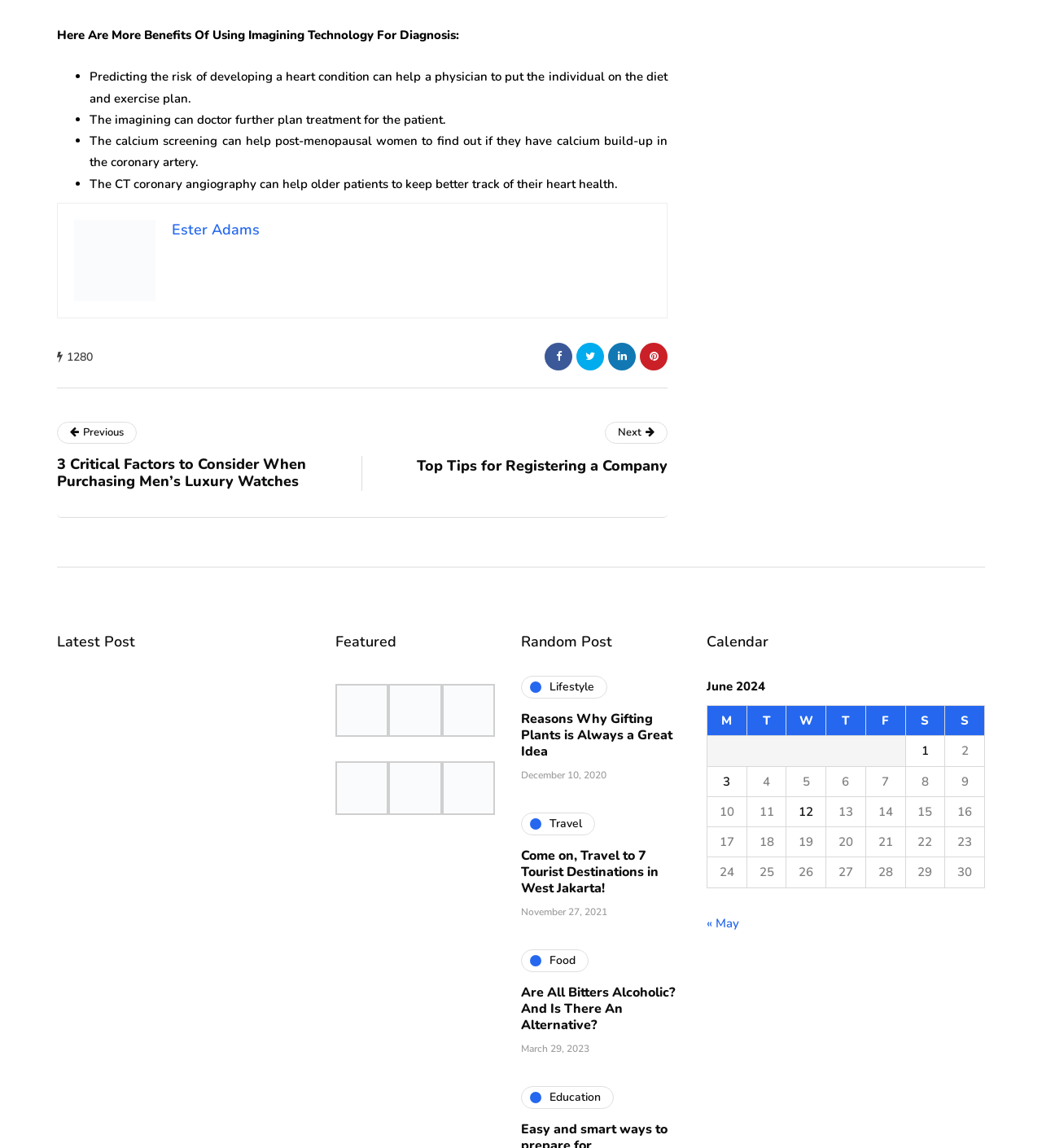Pinpoint the bounding box coordinates of the area that should be clicked to complete the following instruction: "Click on the link to read about the benefits of imagining technology for diagnosis". The coordinates must be given as four float numbers between 0 and 1, i.e., [left, top, right, bottom].

[0.086, 0.06, 0.641, 0.093]